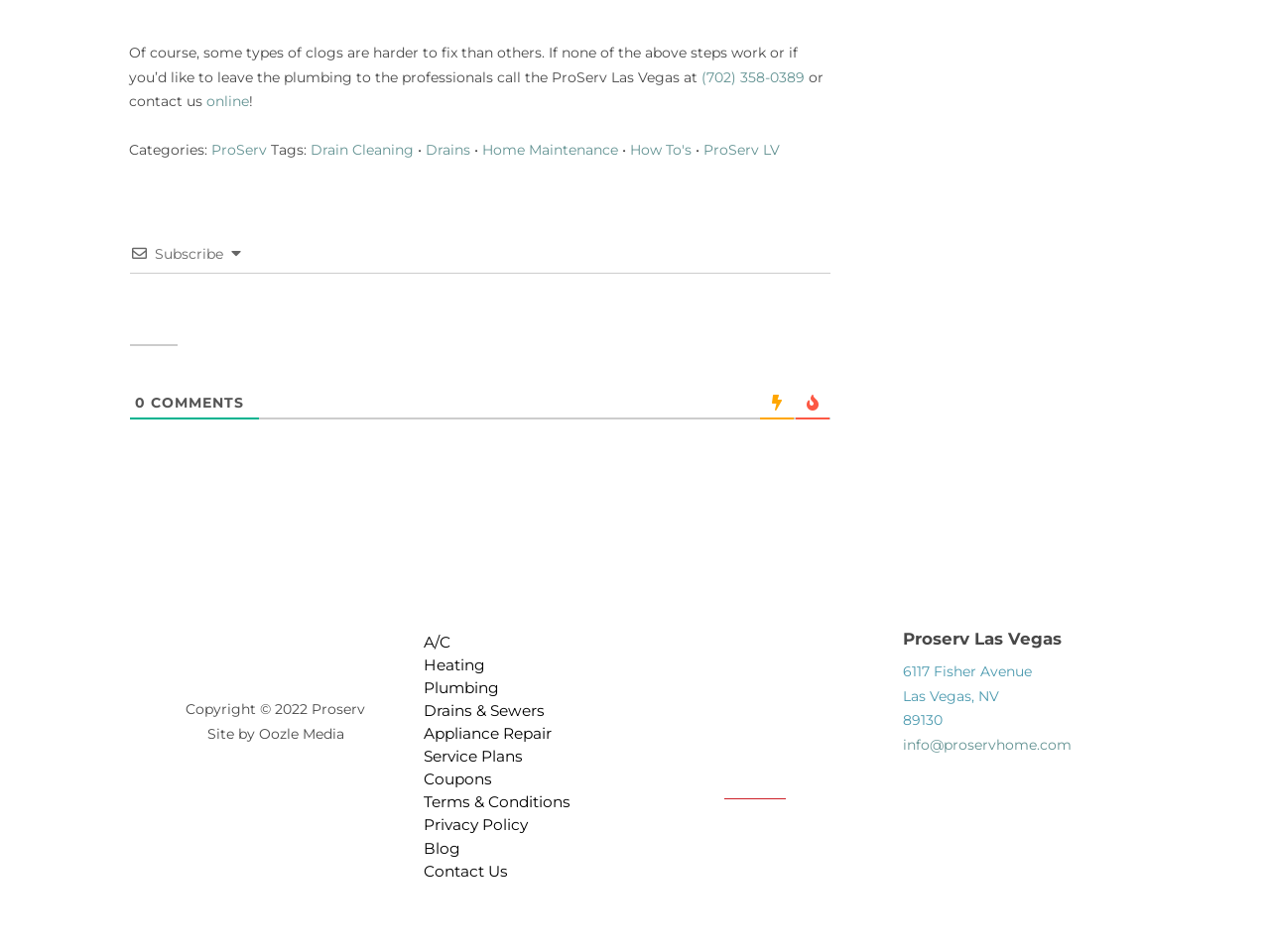Identify the bounding box for the UI element described as: "online". Ensure the coordinates are four float numbers between 0 and 1, formatted as [left, top, right, bottom].

[0.162, 0.097, 0.196, 0.116]